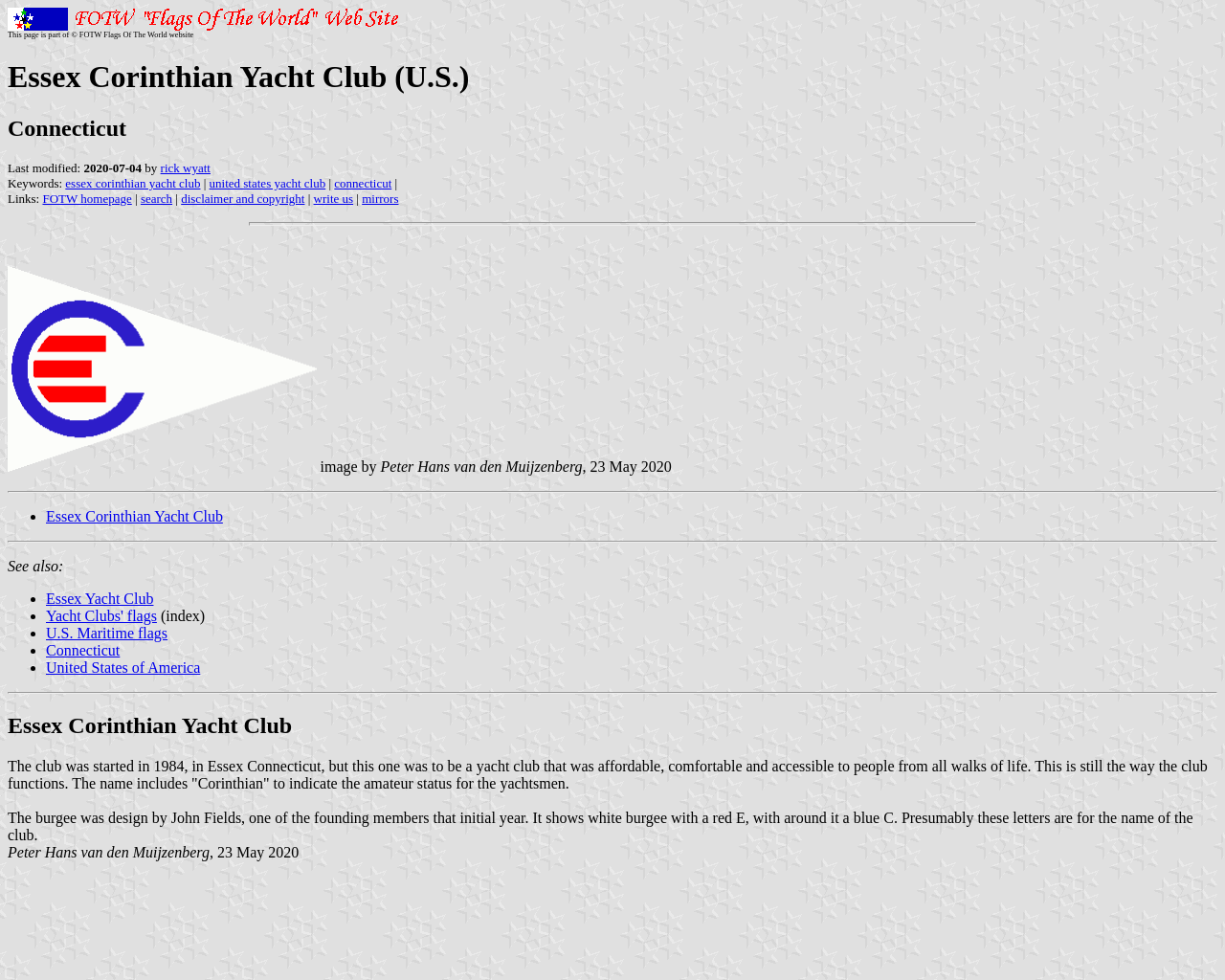Provide the bounding box coordinates of the section that needs to be clicked to accomplish the following instruction: "Change theme."

None